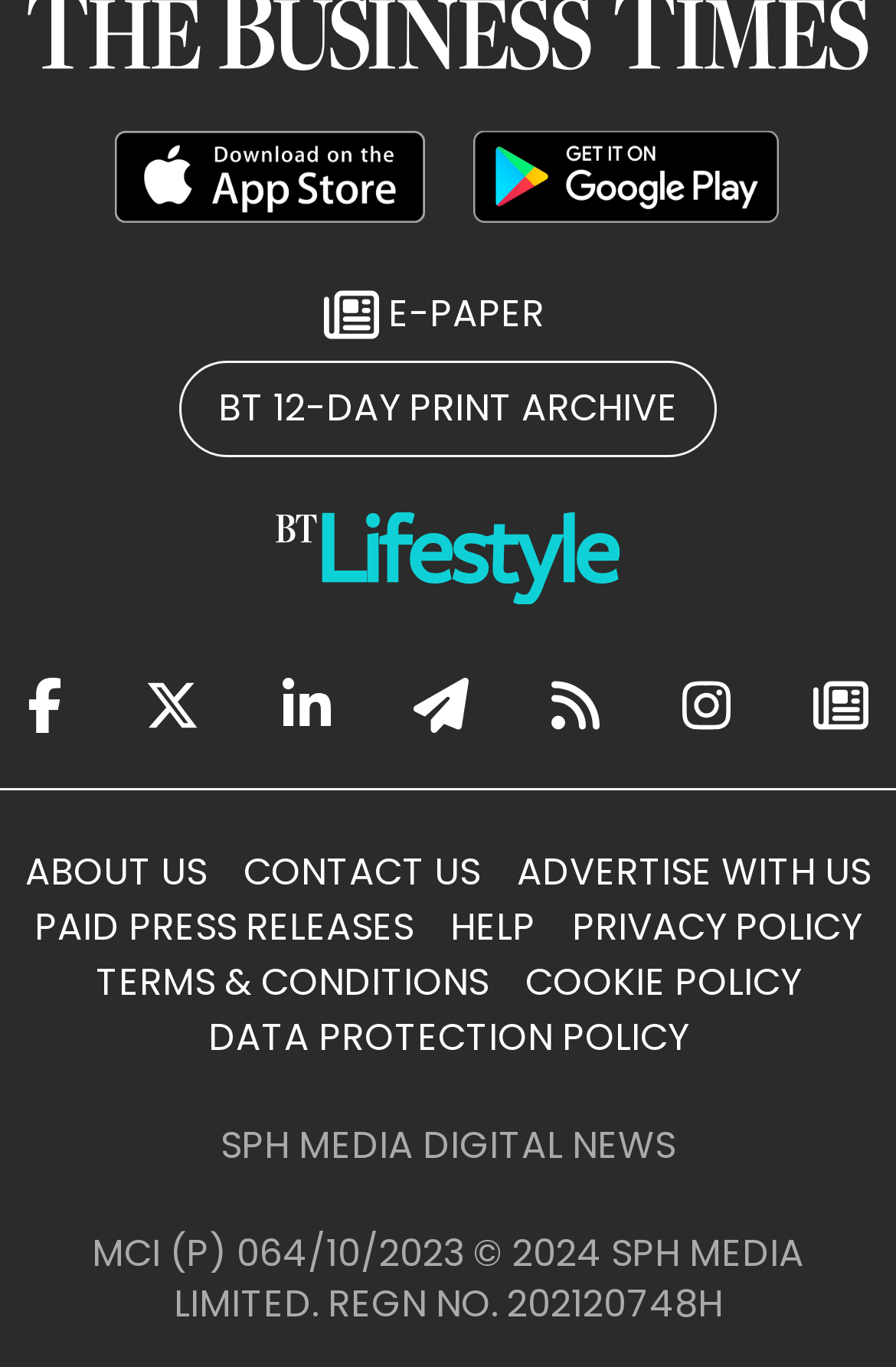Identify the bounding box coordinates for the region to click in order to carry out this instruction: "Explore BT Lifestyle". Provide the coordinates using four float numbers between 0 and 1, formatted as [left, top, right, bottom].

[0.306, 0.375, 0.694, 0.442]